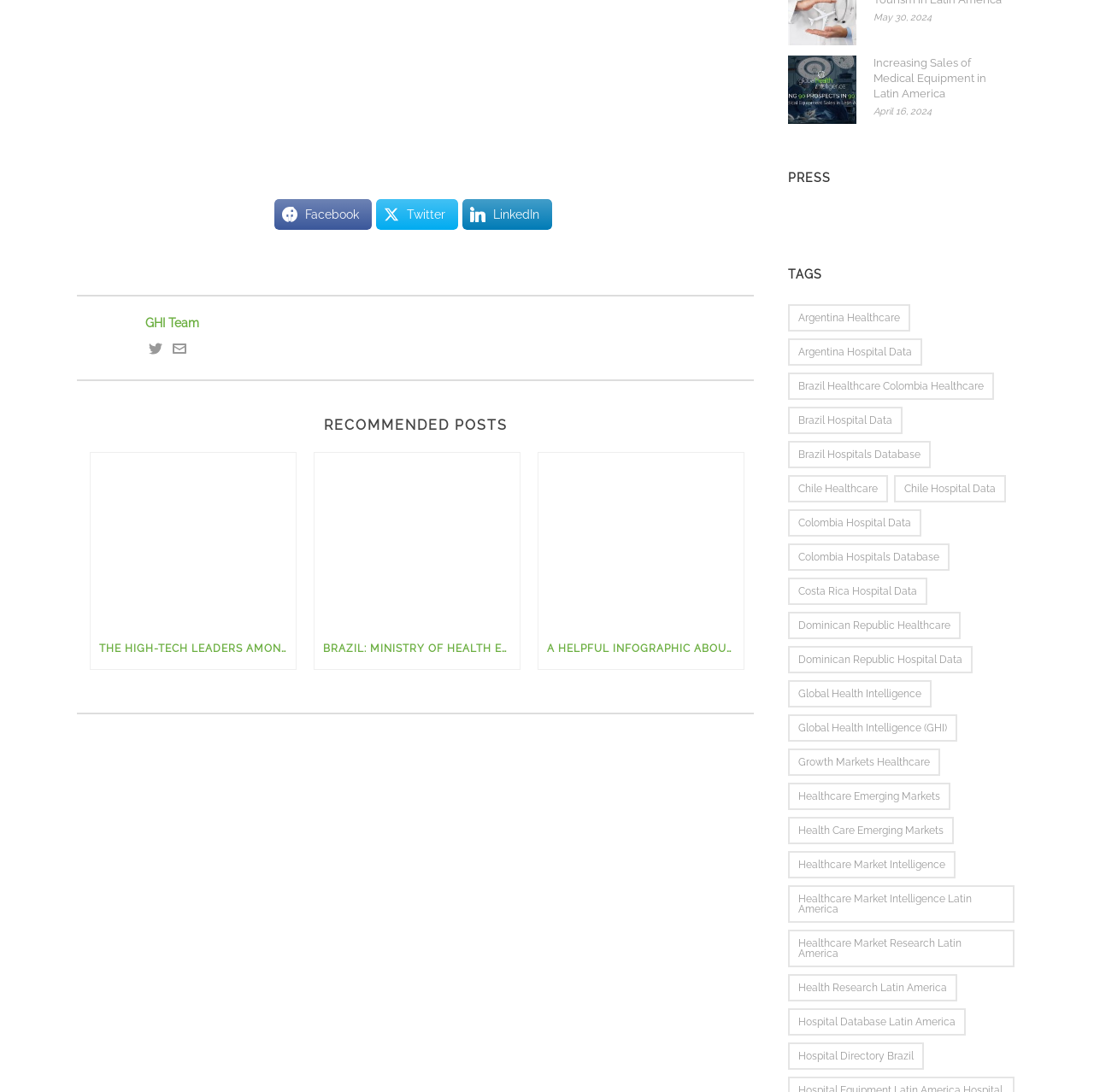Provide a short answer to the following question with just one word or phrase: What is the date of the post 'Increasing Sales of Medical Equipment in Latin America'?

April 16, 2024